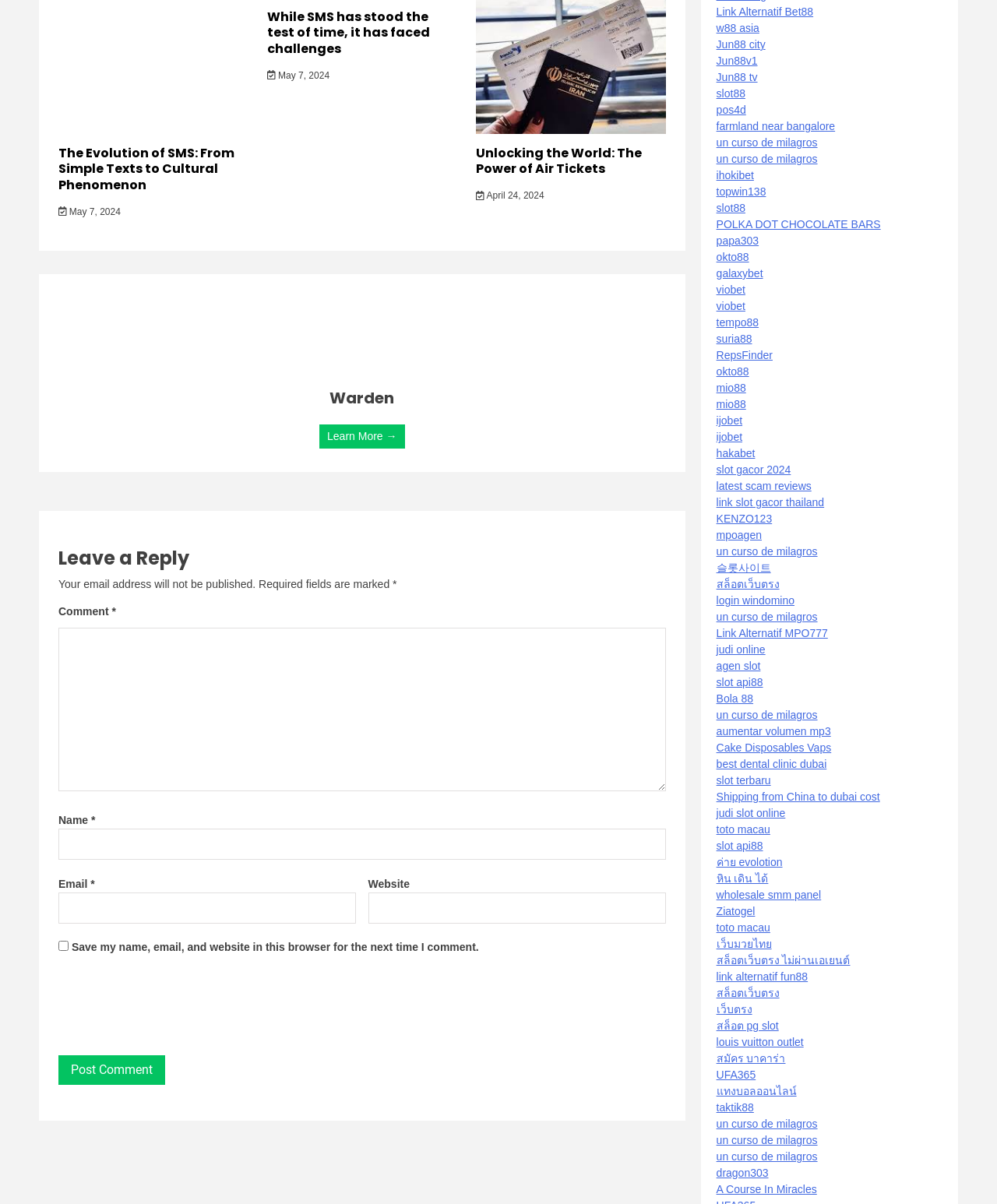Please specify the bounding box coordinates of the clickable region necessary for completing the following instruction: "Enter your name in the 'Name' field". The coordinates must consist of four float numbers between 0 and 1, i.e., [left, top, right, bottom].

[0.059, 0.688, 0.668, 0.714]